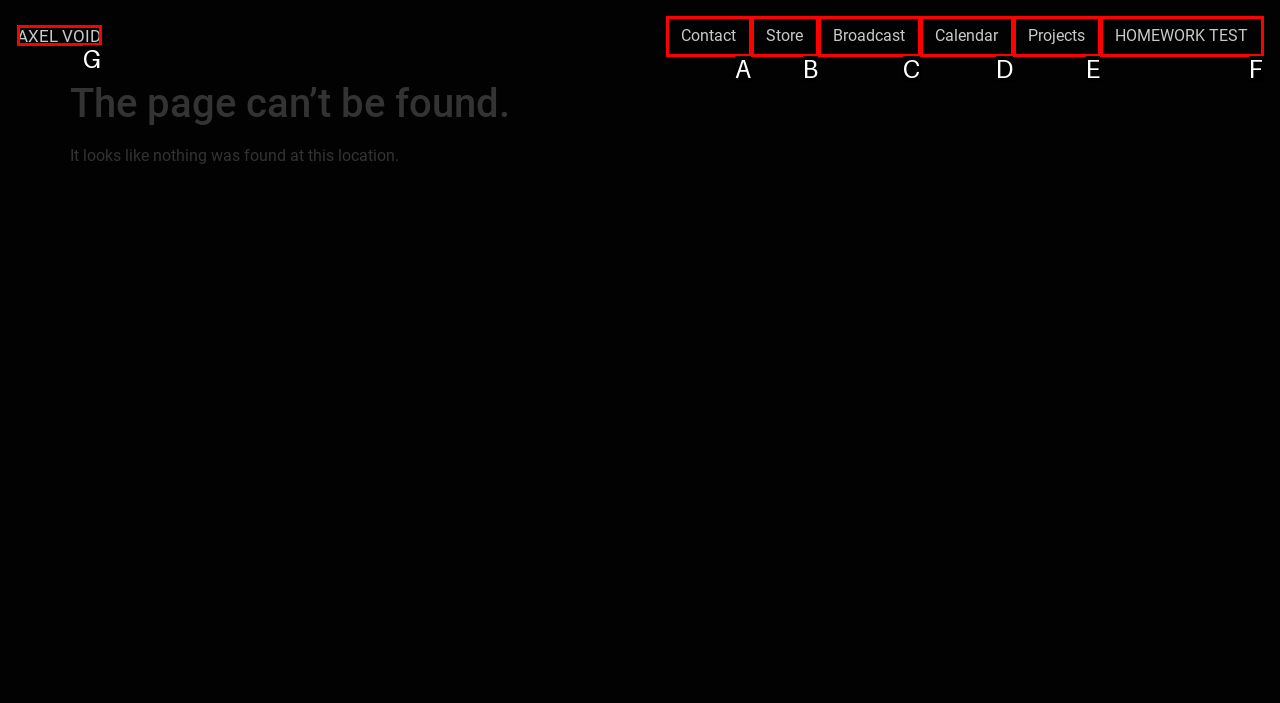Tell me which one HTML element best matches the description: Calendar
Answer with the option's letter from the given choices directly.

D